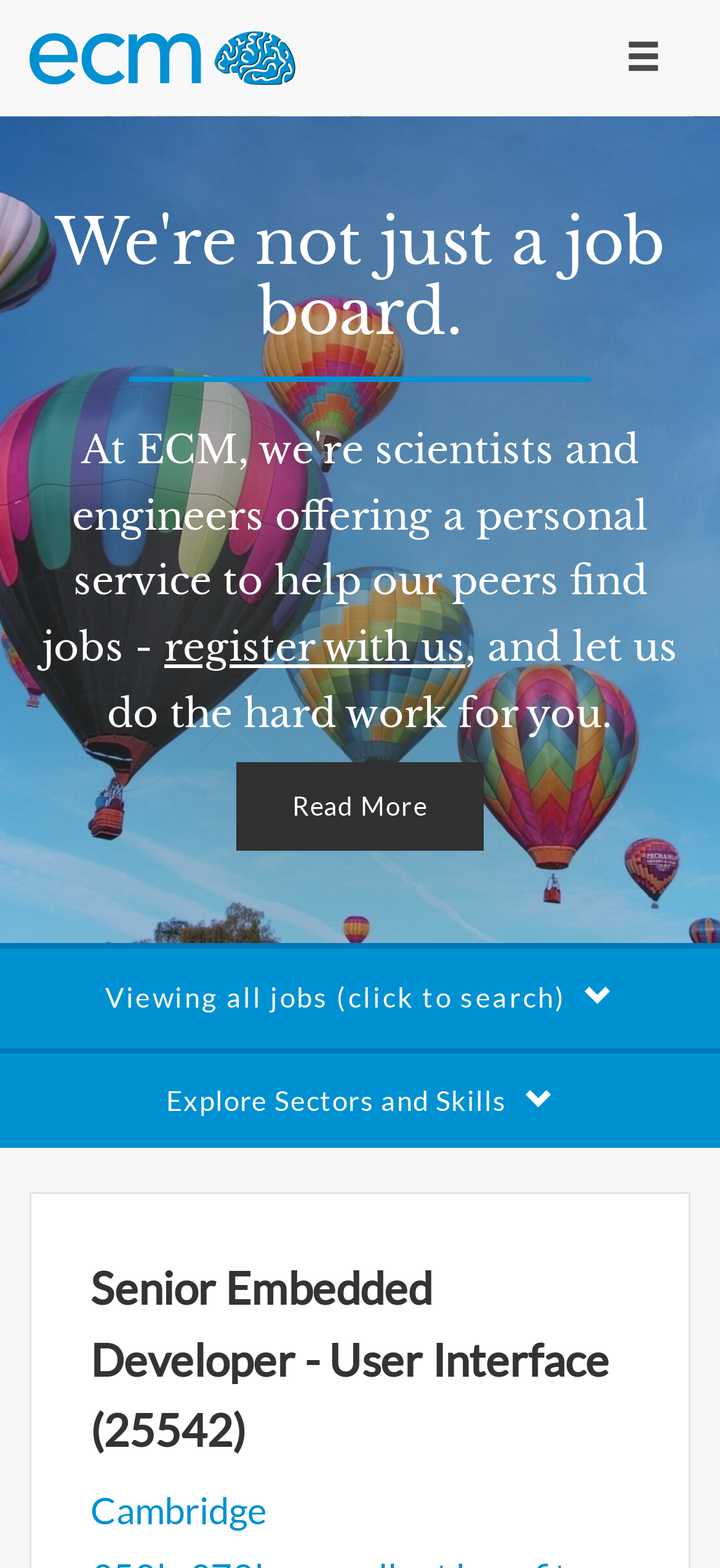Please provide a brief answer to the following inquiry using a single word or phrase:
What is the salary range for the job?

£50k-£70k